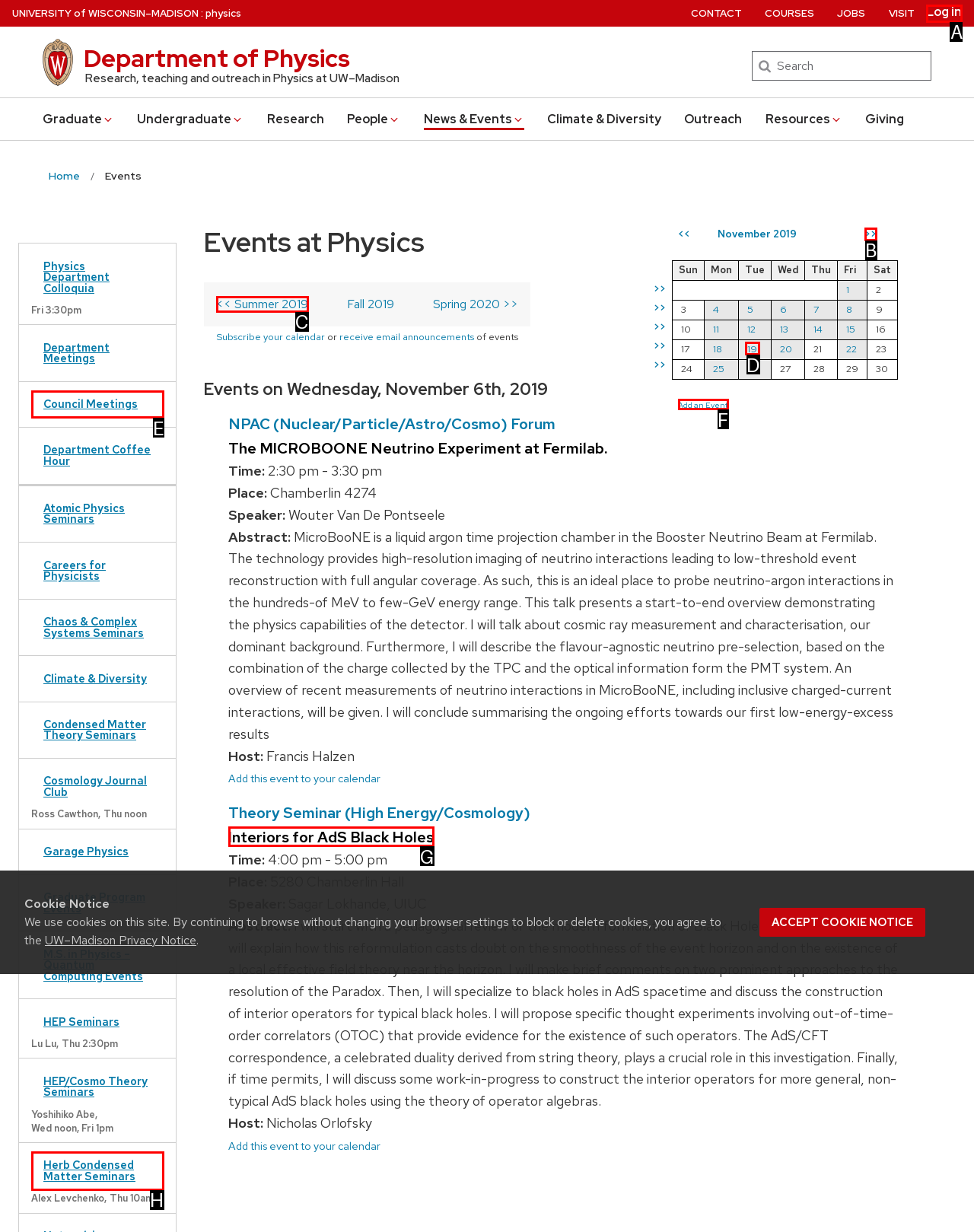Choose the HTML element to click for this instruction: Log in to the system Answer with the letter of the correct choice from the given options.

A